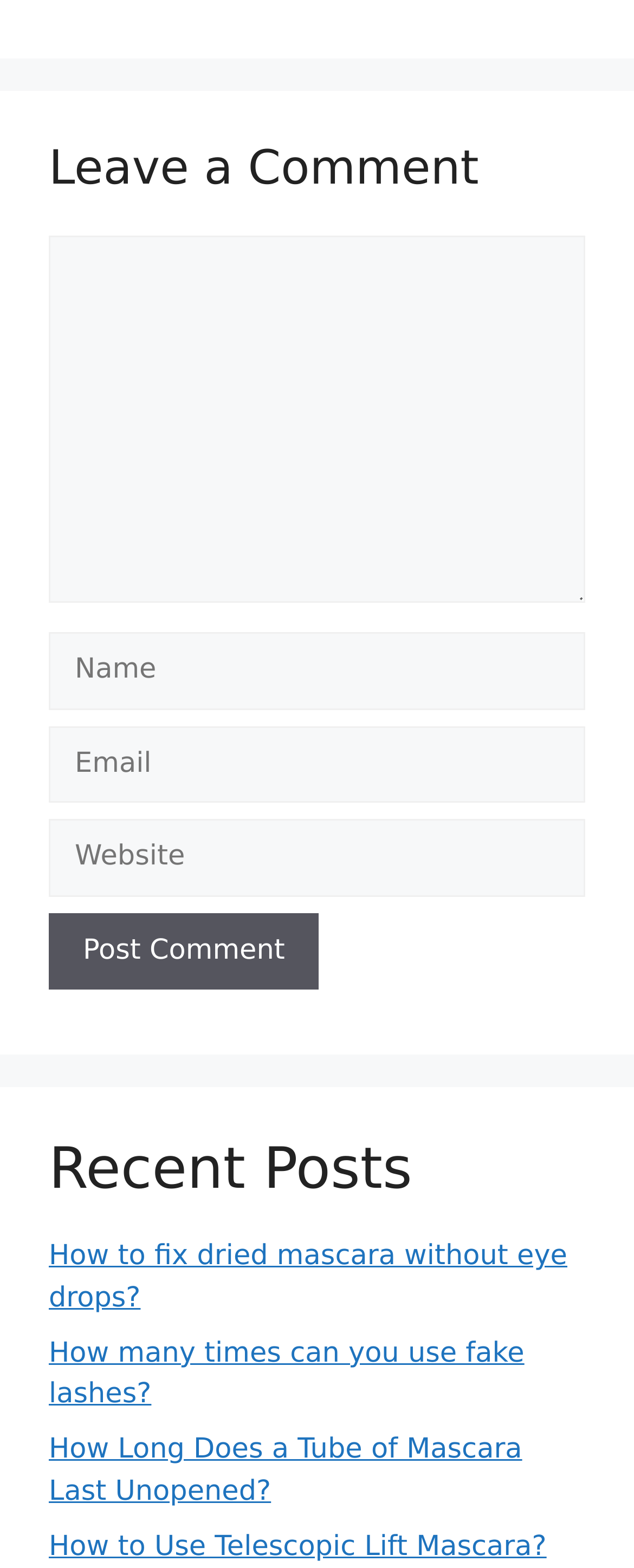Pinpoint the bounding box coordinates of the area that should be clicked to complete the following instruction: "leave a comment". The coordinates must be given as four float numbers between 0 and 1, i.e., [left, top, right, bottom].

[0.077, 0.089, 0.923, 0.13]